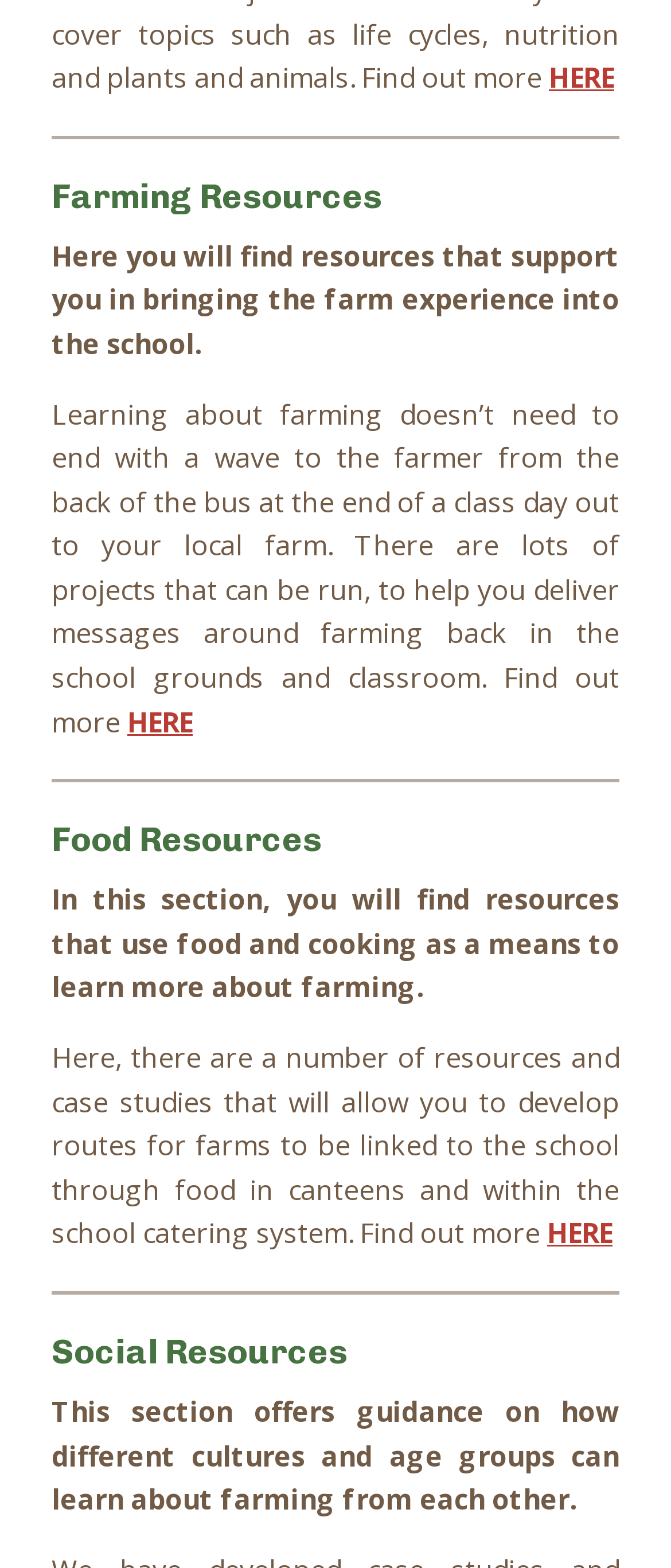How many 'HERE' links are there on this webpage?
Could you answer the question with a detailed and thorough explanation?

There are three 'HERE' links on the webpage, one in each section: 'Farming Resources', 'Food Resources', and 'Social Resources'.